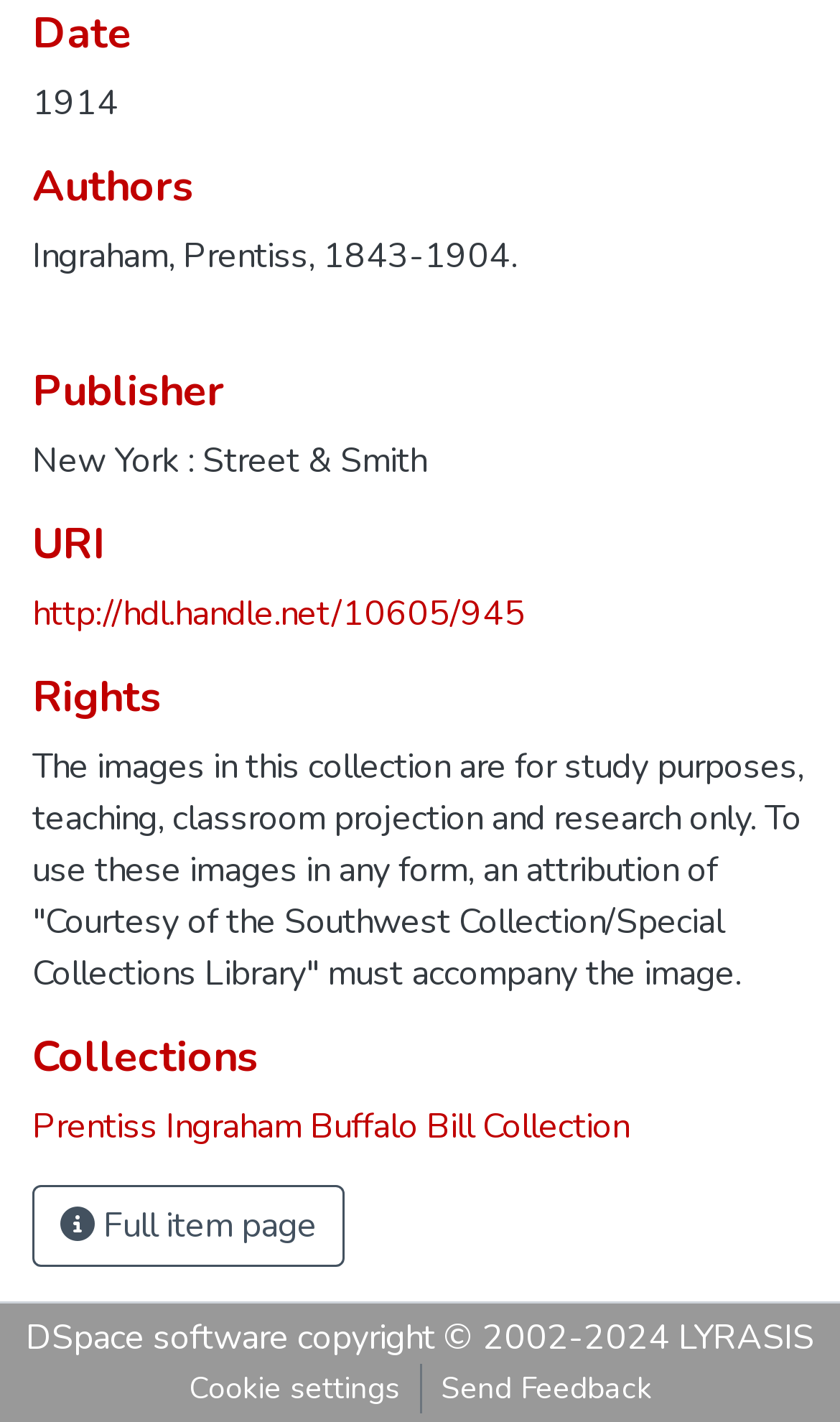Identify the bounding box coordinates for the UI element that matches this description: "Prentiss Ingraham Buffalo Bill Collection".

[0.038, 0.776, 0.749, 0.809]